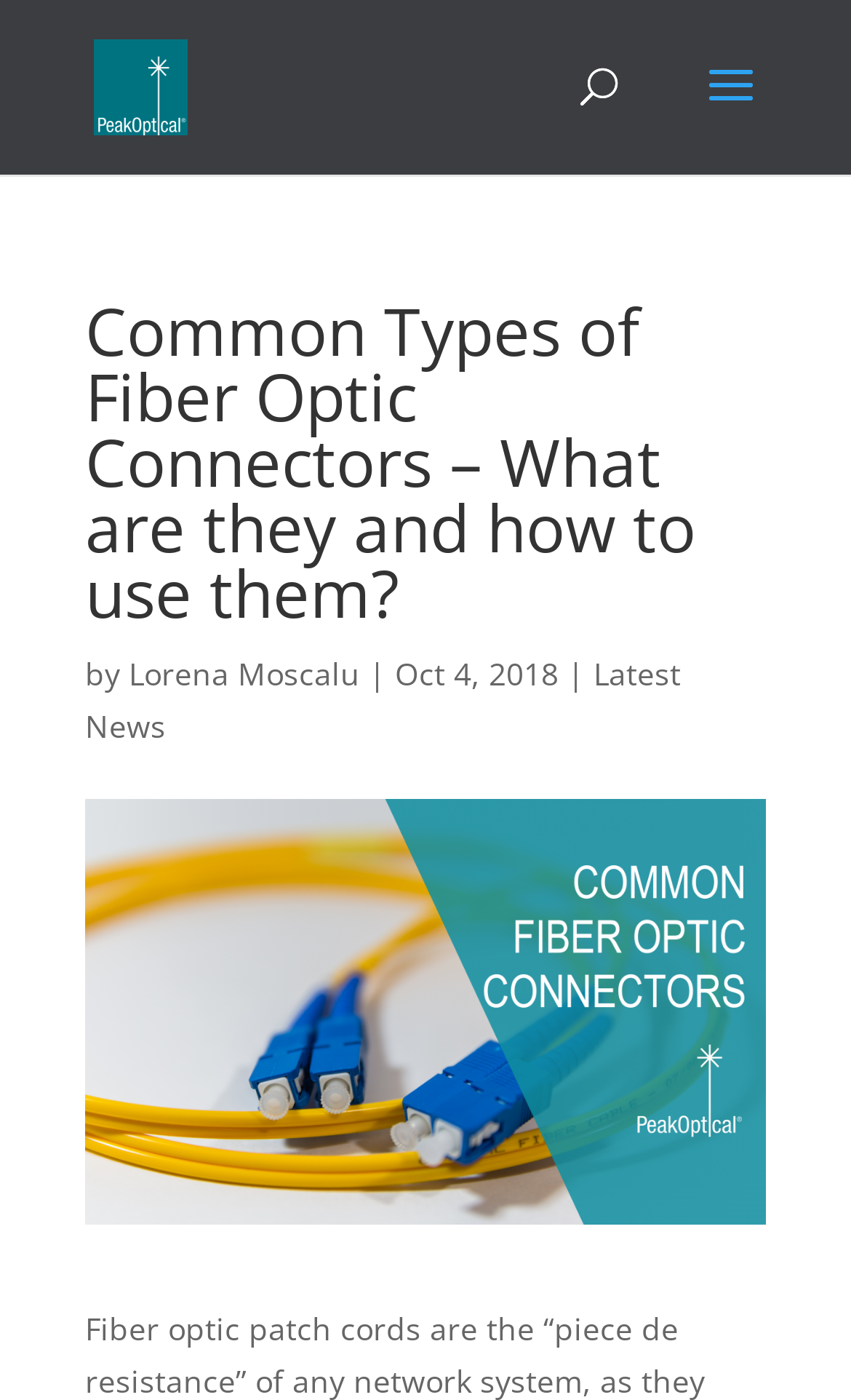Given the element description Latest News, specify the bounding box coordinates of the corresponding UI element in the format (top-left x, top-left y, bottom-right x, bottom-right y). All values must be between 0 and 1.

[0.1, 0.466, 0.8, 0.533]